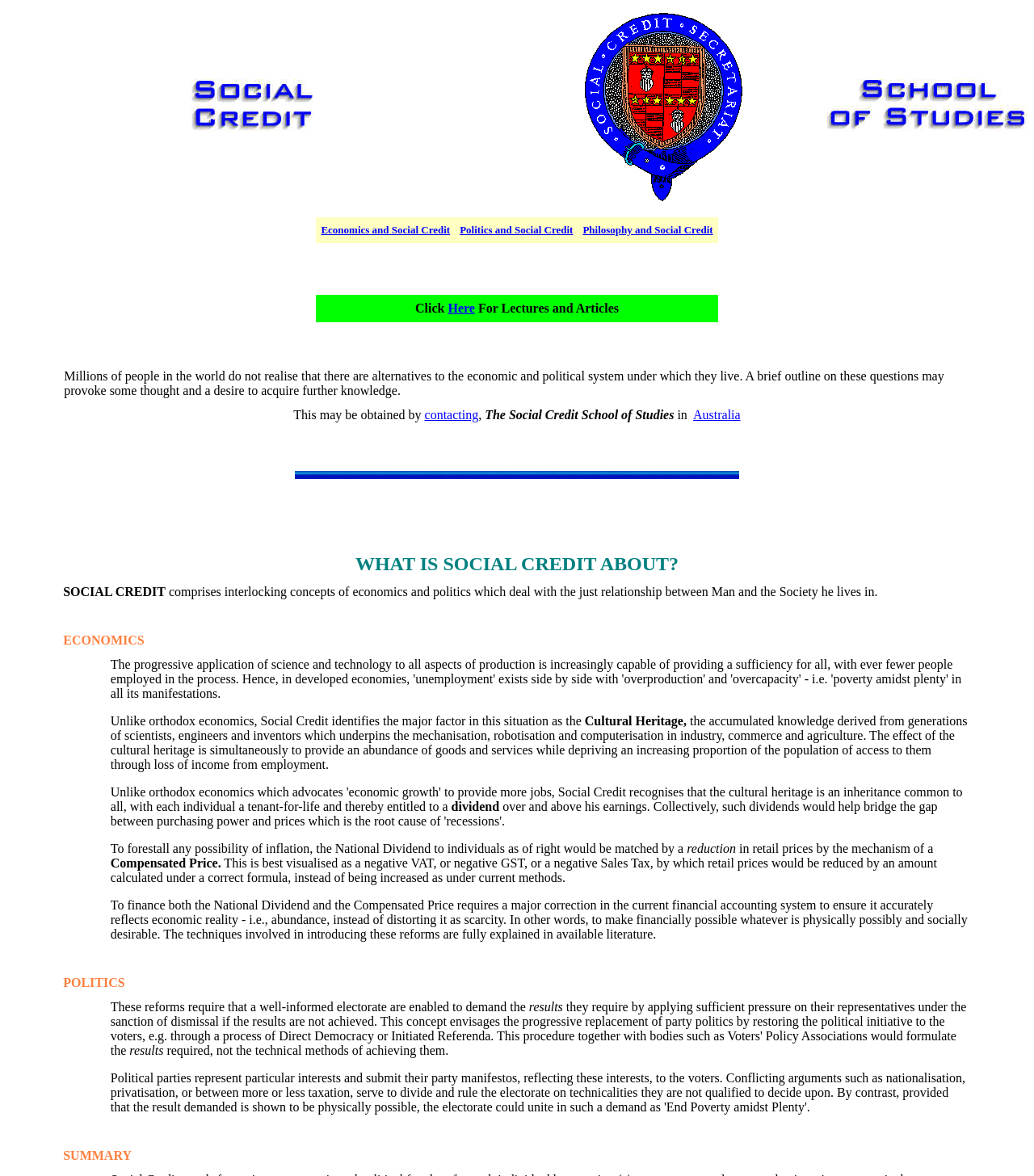Please find the bounding box for the UI component described as follows: "Politics and Social Credit".

[0.445, 0.19, 0.554, 0.201]